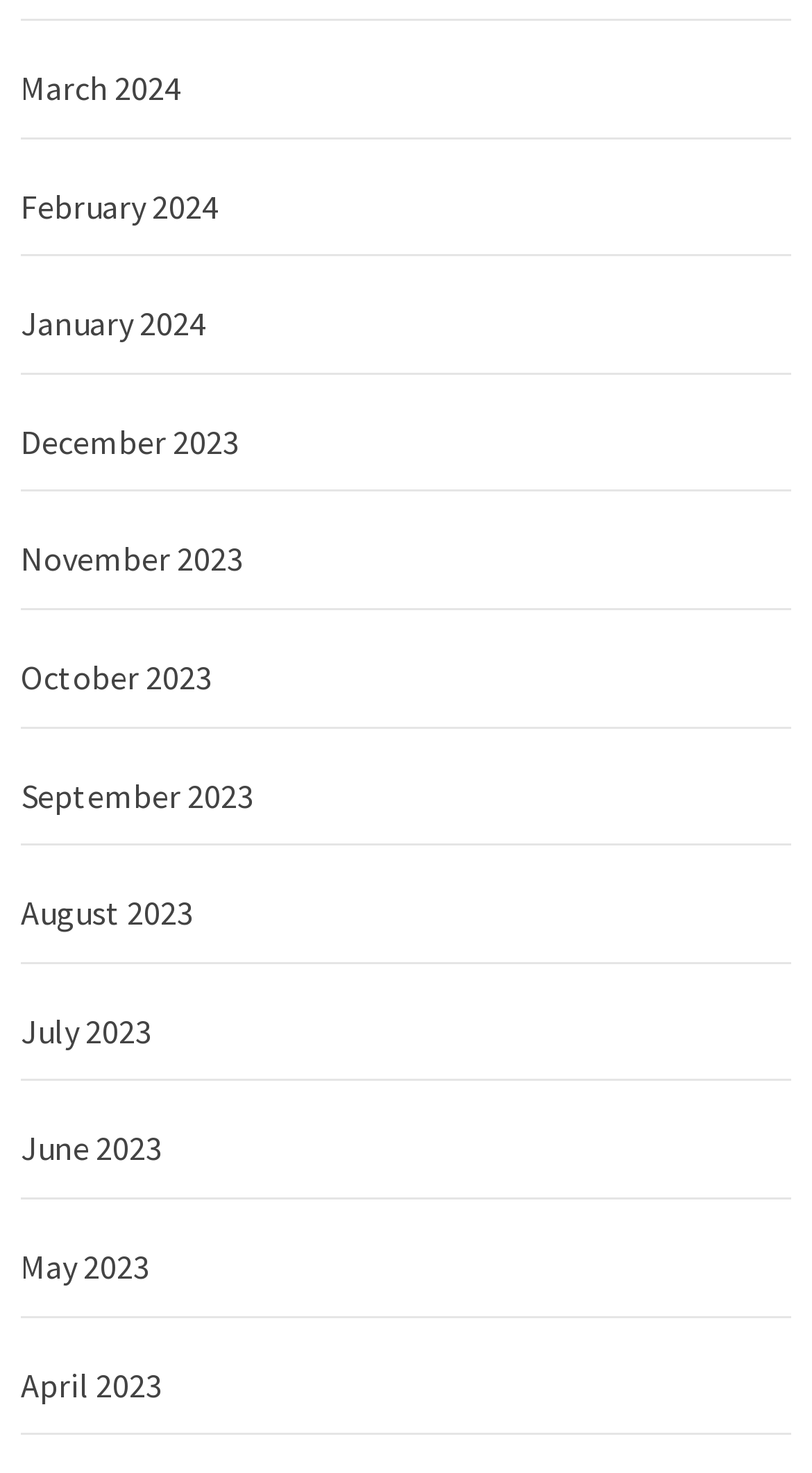Refer to the image and provide an in-depth answer to the question:
How many links are above the 'September 2023' link?

I compared the y1 and y2 coordinates of each link and found that the 'September 2023' link has a y1 coordinate of 0.508. I counted the number of links with a y1 coordinate less than 0.508 and found that there are 7 links above the 'September 2023' link.